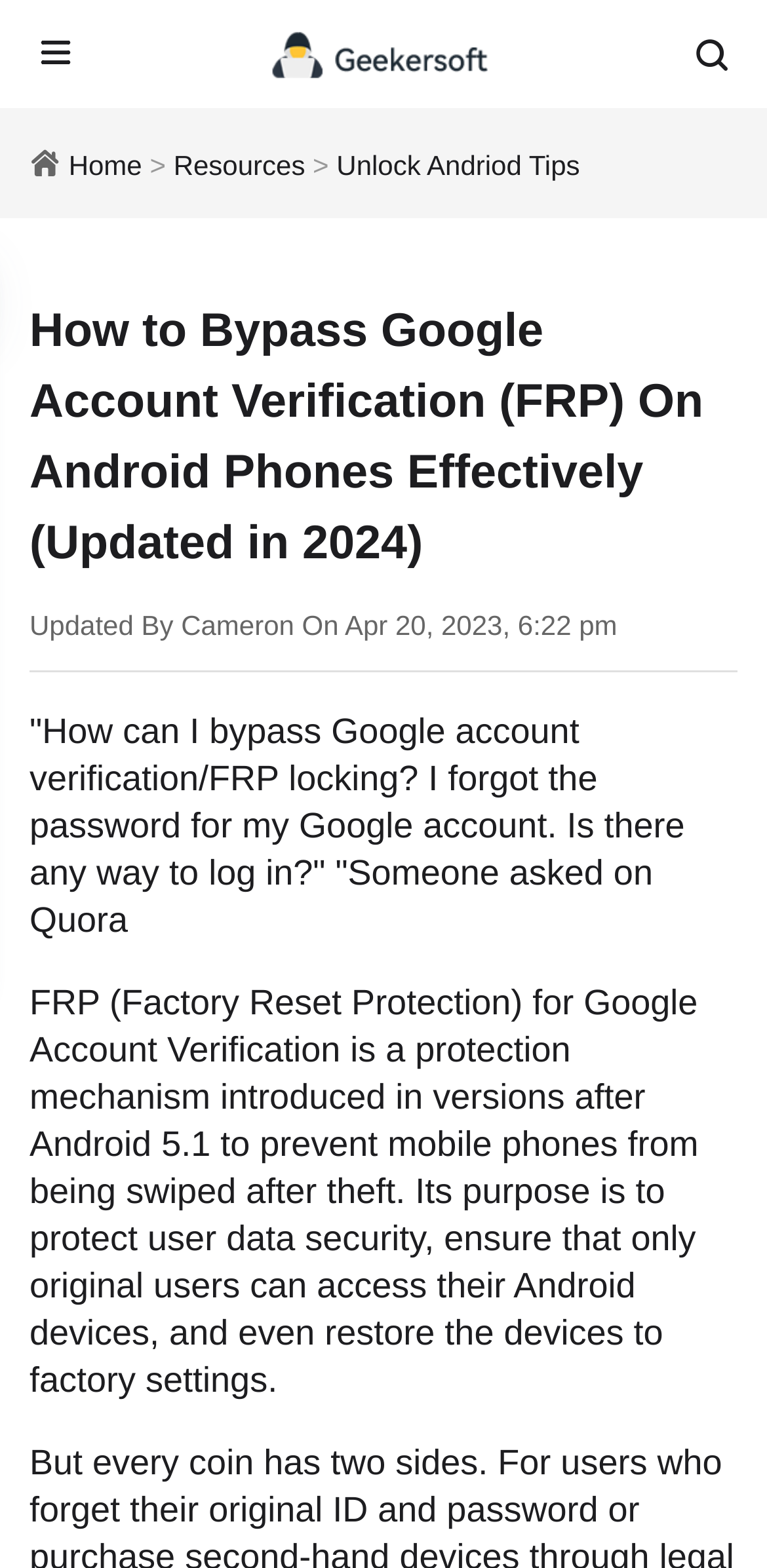Utilize the information from the image to answer the question in detail:
What platform is the webpage about?

The webpage is about Android phones, as indicated by the heading 'How to Bypass Google Account Verification (FRP) On Android Phones Effectively (Updated in 2024)' and the mention of Android versions in the text.